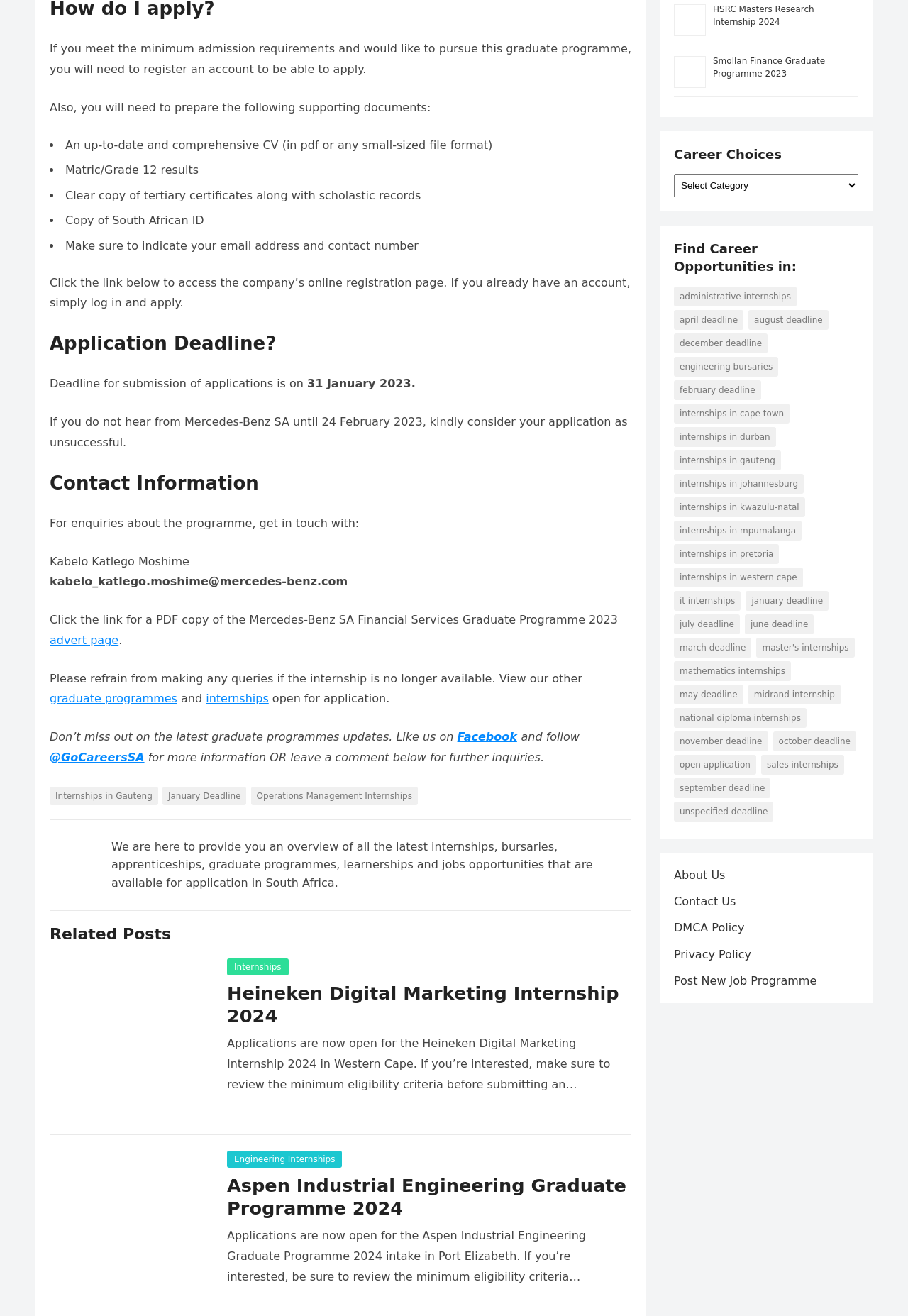Please identify the coordinates of the bounding box for the clickable region that will accomplish this instruction: "Contact Kabelo Katlego Moshime for enquiries about the programme.".

[0.055, 0.421, 0.209, 0.432]